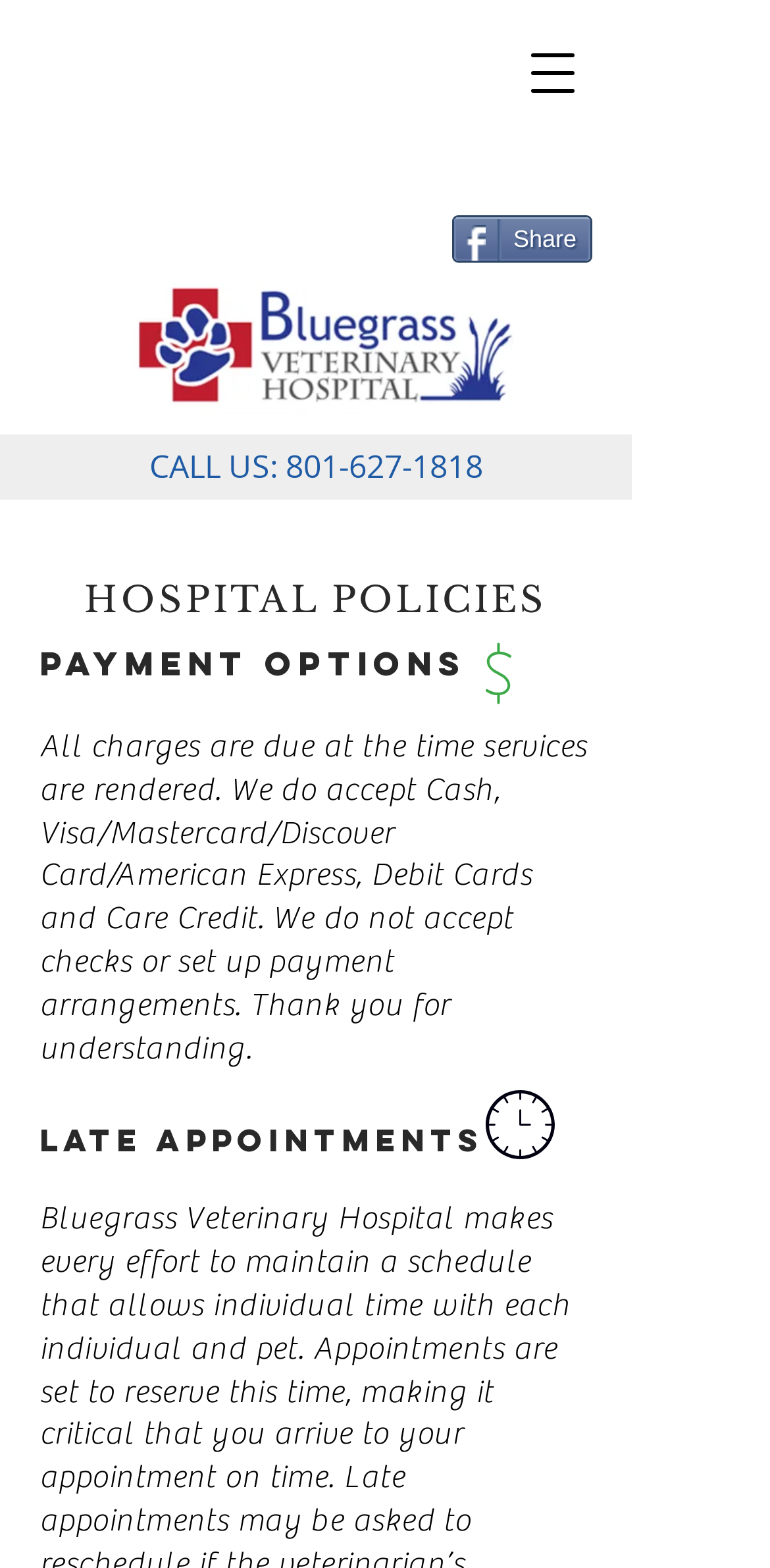Provide a thorough description of this webpage.

The webpage is about the policies of Bluegrass Veterinary Hospital. At the top left, there is a logo of the hospital. Below the logo, there is a section with a heading "HOSPITAL POLICIES" in a prominent position. 

To the top right, there are three buttons: "Open navigation menu", "Share", and a phone number "801-627-1818" preceded by "CALL US:". 

Under the "HOSPITAL POLICIES" heading, there is a subheading "Payment options" followed by a paragraph of text explaining the payment options accepted by the hospital, including cash, credit cards, debit cards, and Care Credit, but not checks or payment arrangements.

Further down, there is another subheading "LATE APPOINTMENTS", but its content is not provided in the accessibility tree.